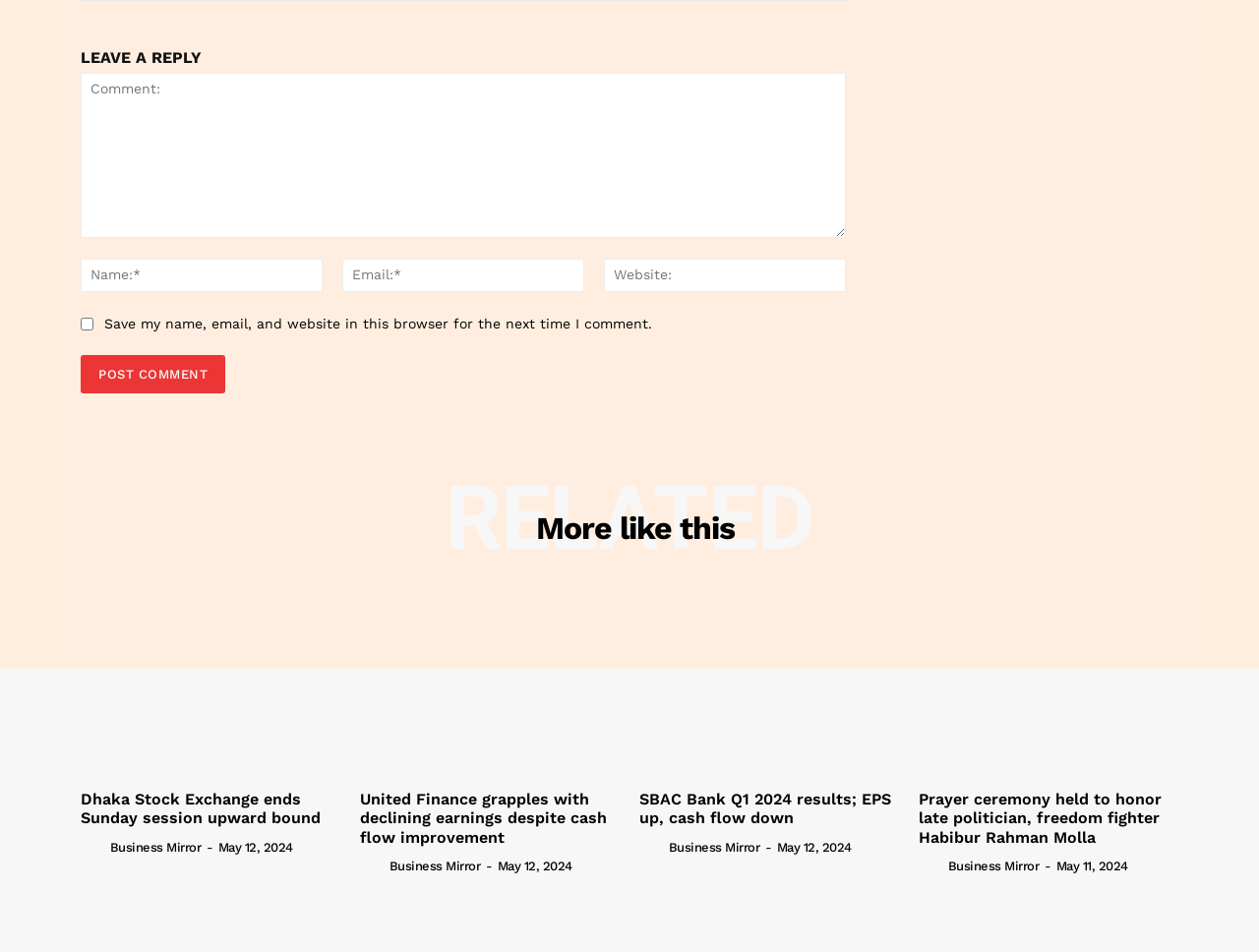Determine the bounding box coordinates of the region to click in order to accomplish the following instruction: "Leave a comment". Provide the coordinates as four float numbers between 0 and 1, specifically [left, top, right, bottom].

[0.064, 0.053, 0.672, 0.069]